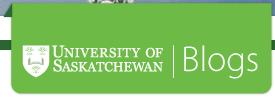Generate an in-depth description of the image you see.

The image features the vibrant banner for the University of Saskatchewan's blogs. The background is a lively green, which encapsulates the spirit of growth and knowledge. Prominently displayed is the university's name, emphasizing its commitment to education and research. The word "Blogs" signifies a space for the university community to share ideas, updates, and discussions, reflecting the institution's dedication to fostering an engaging and dynamic academic environment. This inviting design encourages readers to explore the various topics and insights contributed by faculty, students, and staff.